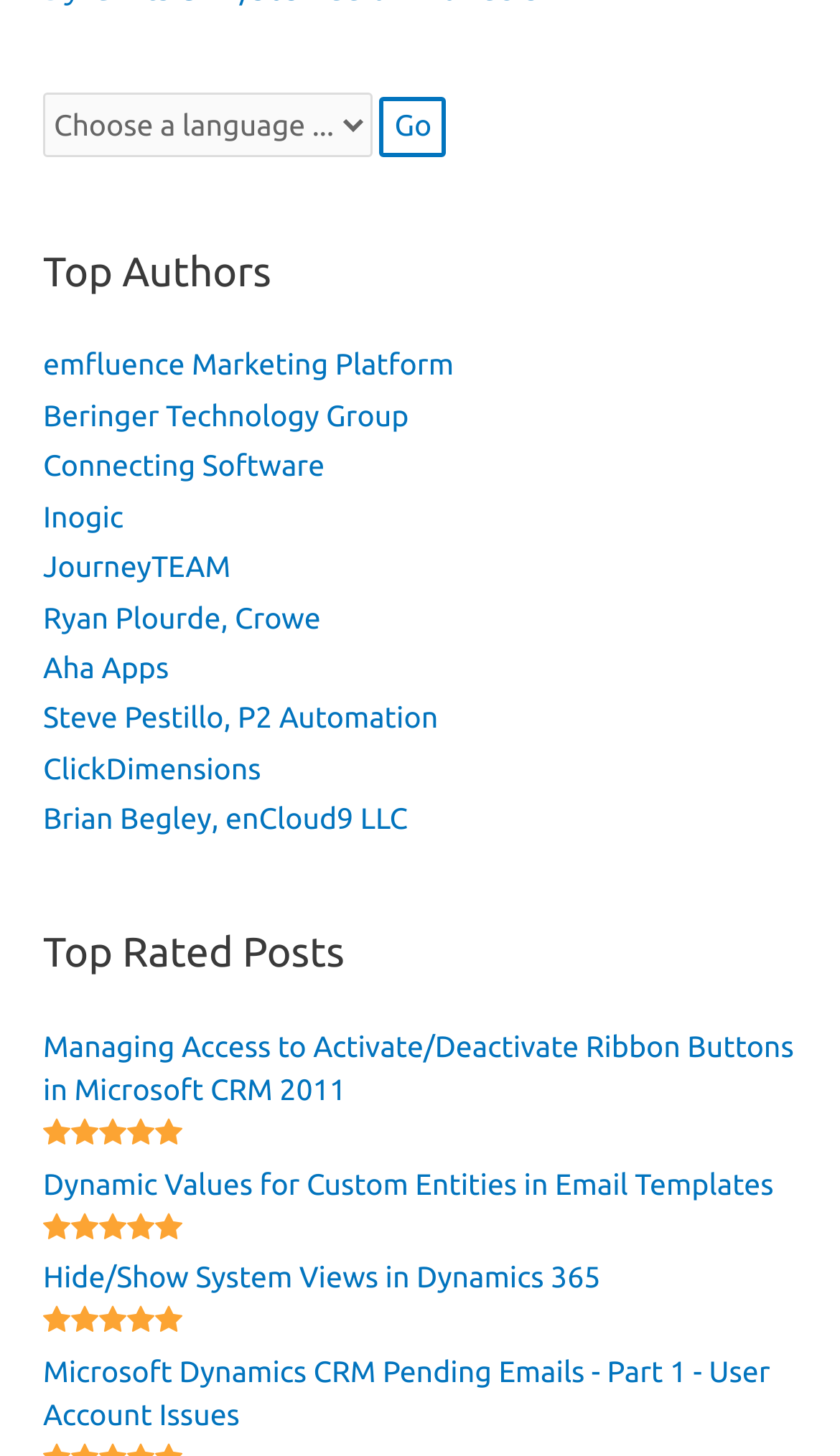Bounding box coordinates are specified in the format (top-left x, top-left y, bottom-right x, bottom-right y). All values are floating point numbers bounded between 0 and 1. Please provide the bounding box coordinate of the region this sentence describes: Beringer Technology Group

[0.051, 0.273, 0.487, 0.297]